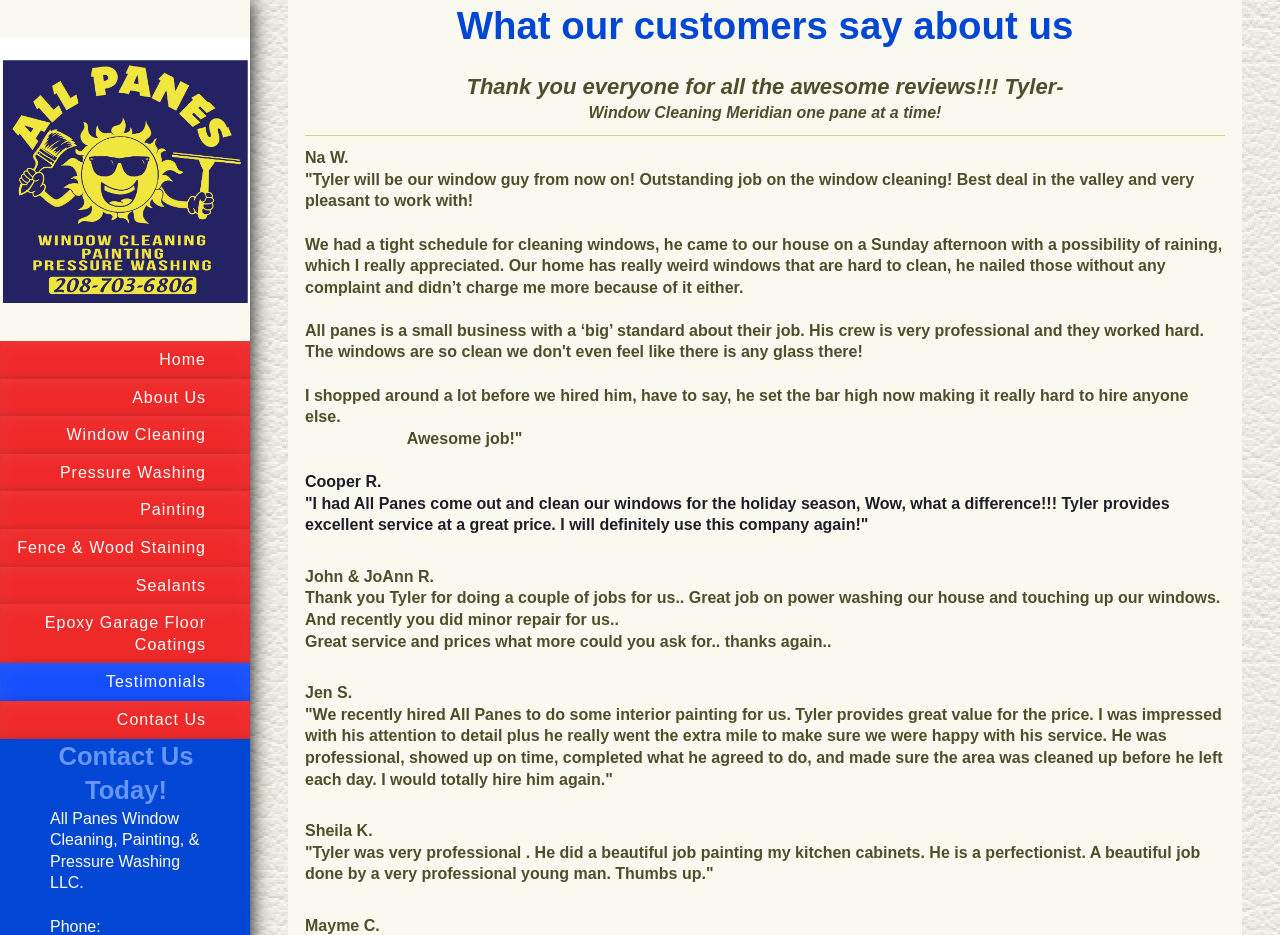From the webpage screenshot, predict the bounding box coordinates (top-left x, top-left y, bottom-right x, bottom-right y) for the UI element described here: Window Cleaning

[0.0, 0.445, 0.195, 0.485]